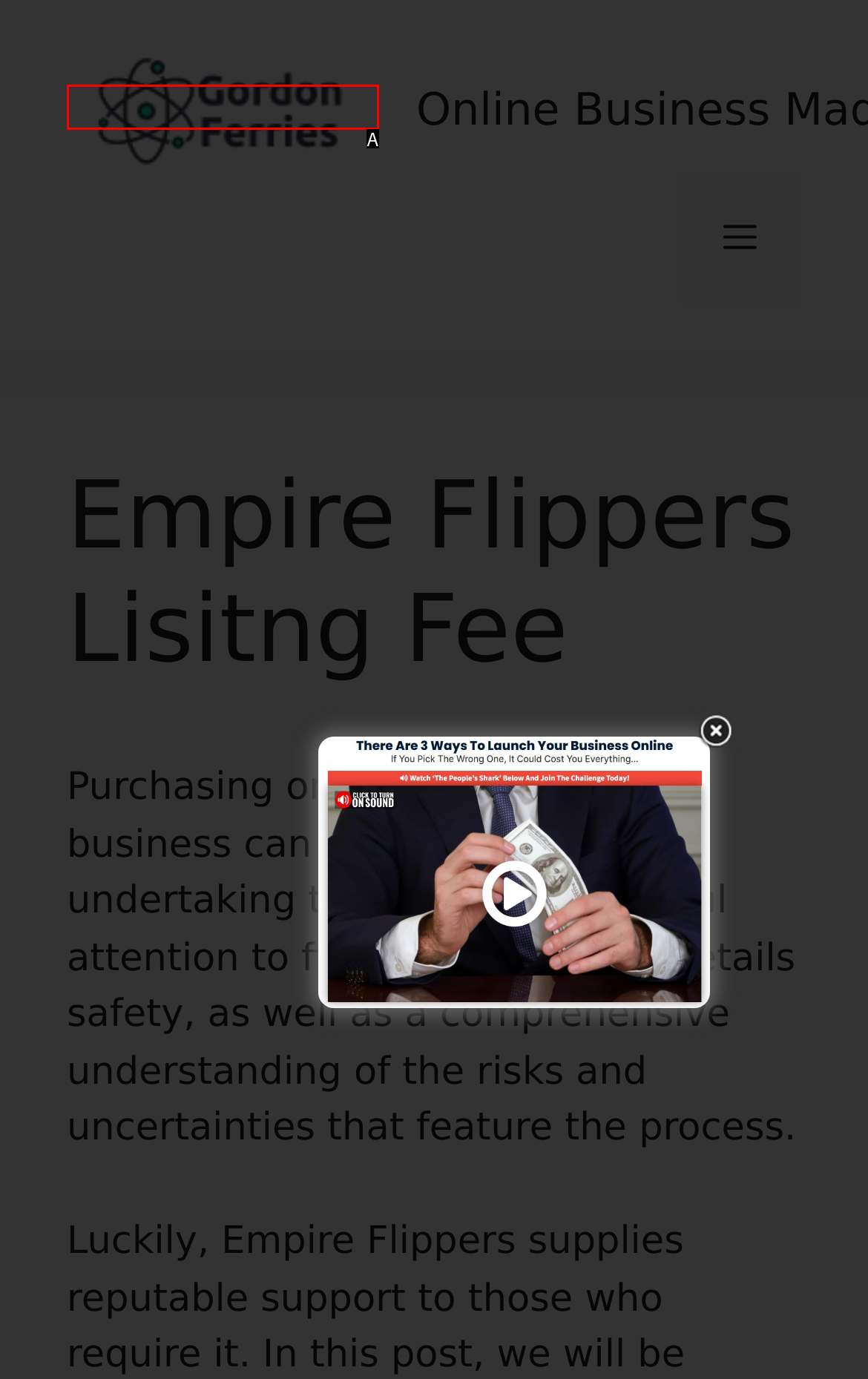Using the element description: alt="Online Business Made Easy", select the HTML element that matches best. Answer with the letter of your choice.

A